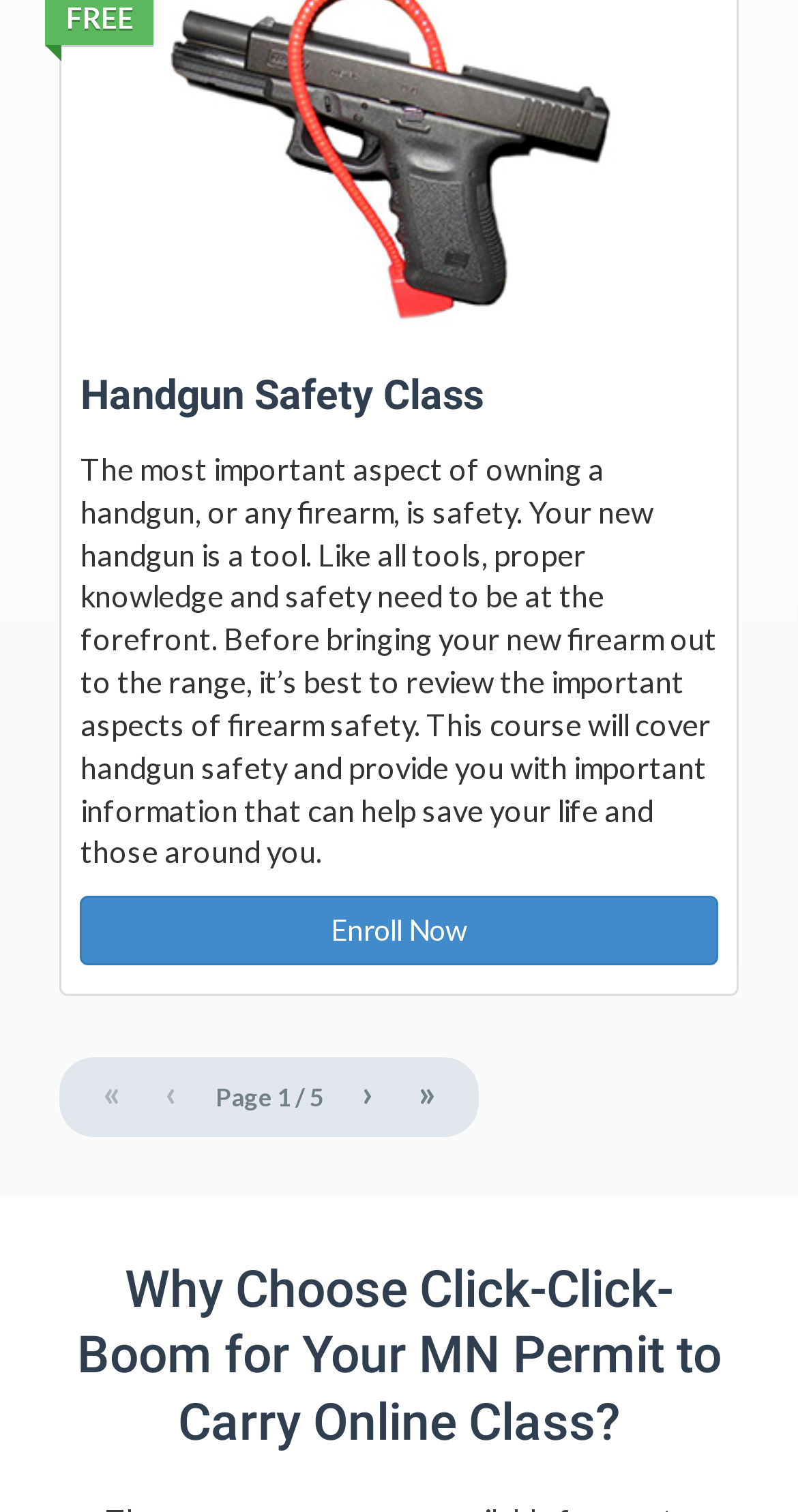What is the tone of the webpage?
Answer the question with detailed information derived from the image.

The language used on the webpage, such as 'The most important aspect of owning a handgun, or any firearm, is safety' and 'help save your life and those around you', suggests a serious and cautionary tone, emphasizing the importance of safety in handling firearms.